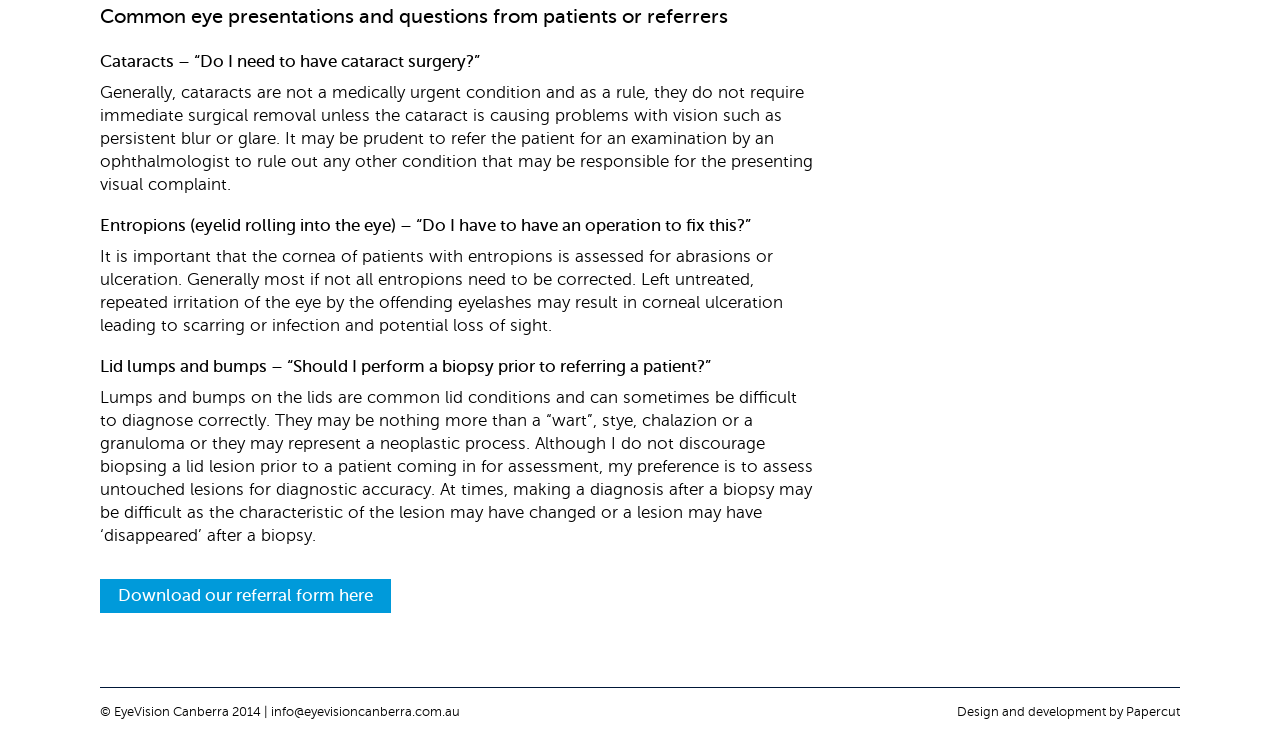Locate the UI element described by info@eyevisioncanberra.com.au and provide its bounding box coordinates. Use the format (top-left x, top-left y, bottom-right x, bottom-right y) with all values as floating point numbers between 0 and 1.

[0.212, 0.946, 0.359, 0.965]